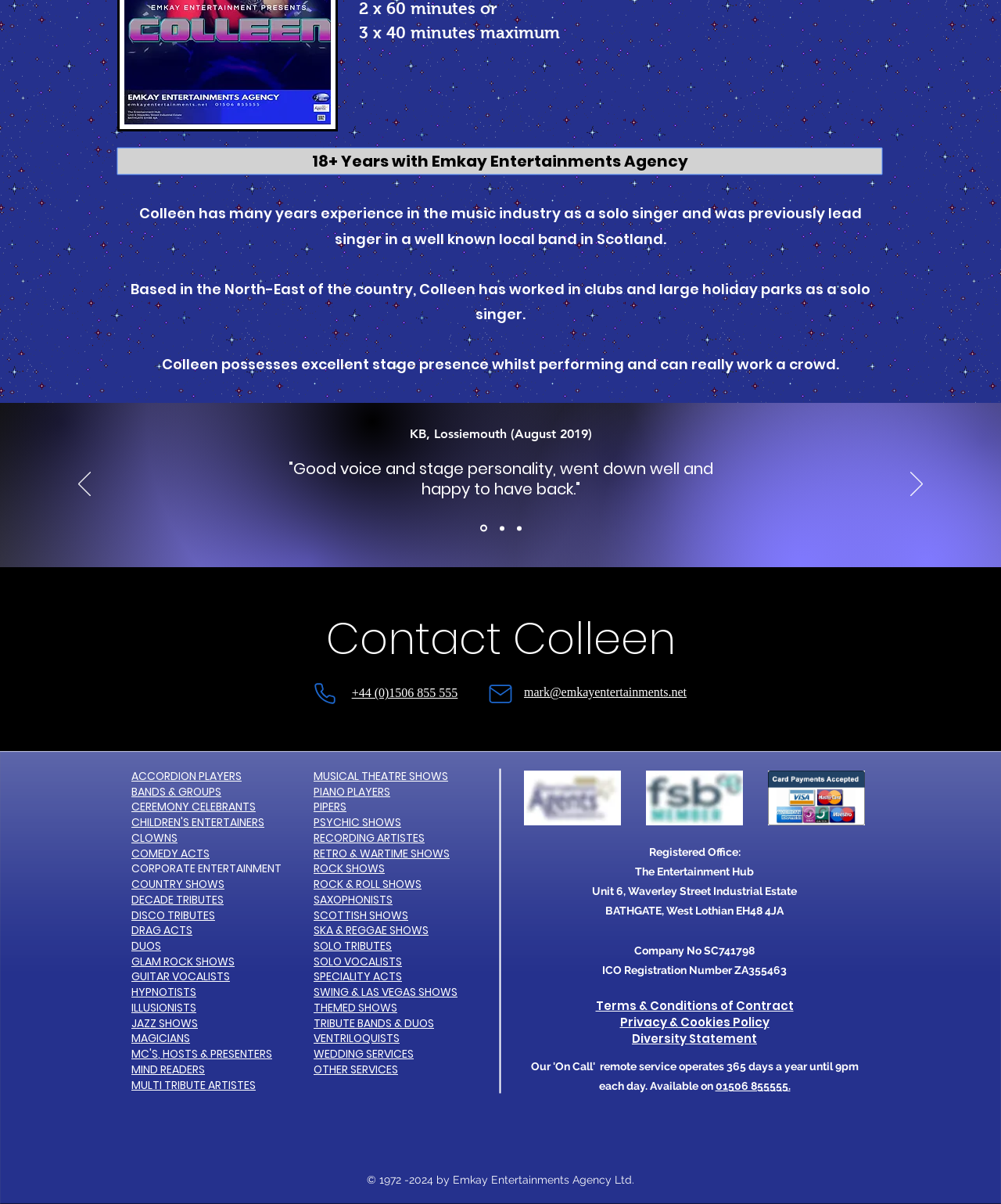Determine the bounding box coordinates for the UI element with the following description: "CLOWNS". The coordinates should be four float numbers between 0 and 1, represented as [left, top, right, bottom].

[0.131, 0.689, 0.177, 0.702]